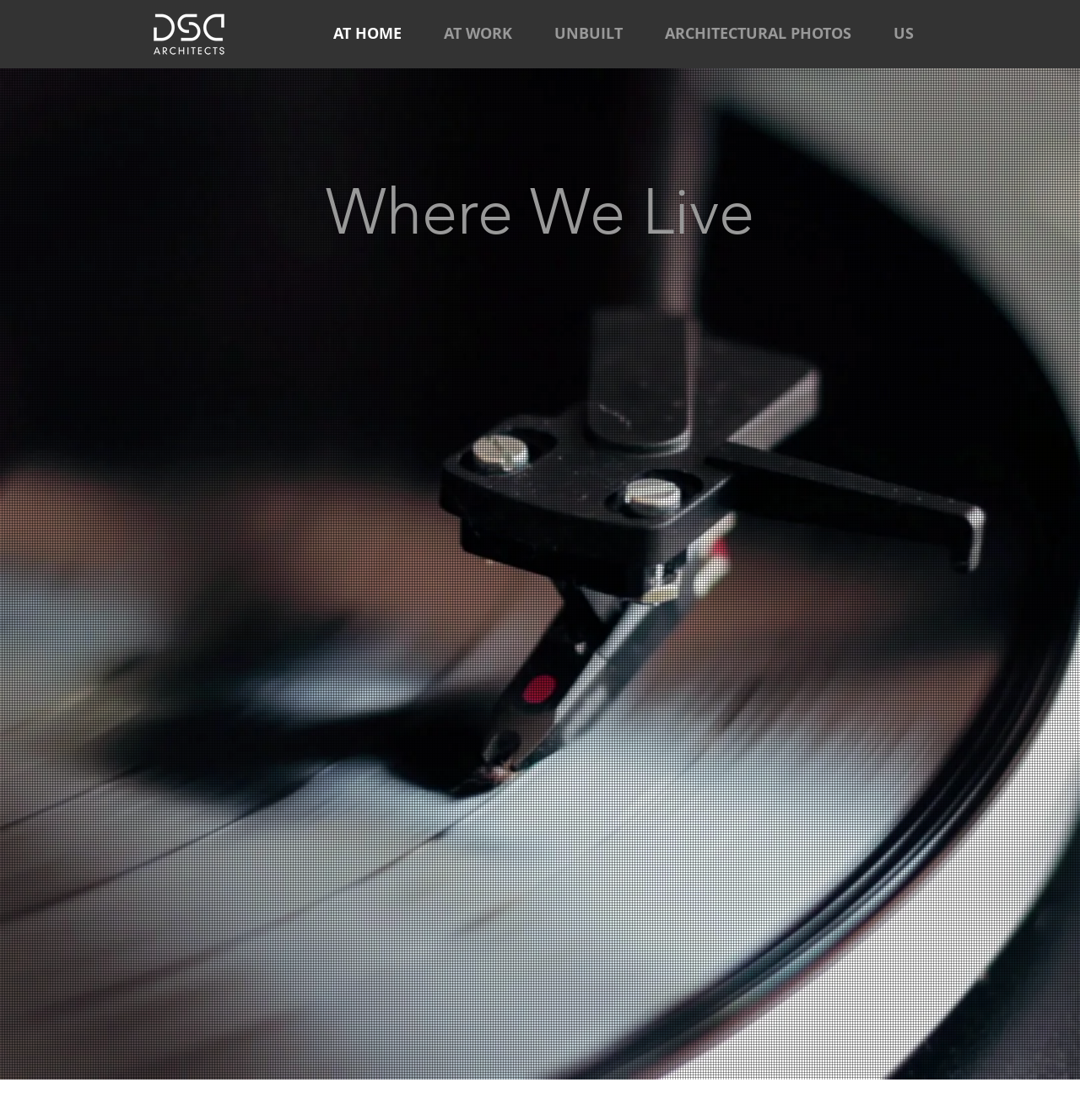Could you indicate the bounding box coordinates of the region to click in order to complete this instruction: "View more photos of the 'Gloucester Beach House'".

[0.005, 0.082, 0.329, 0.516]